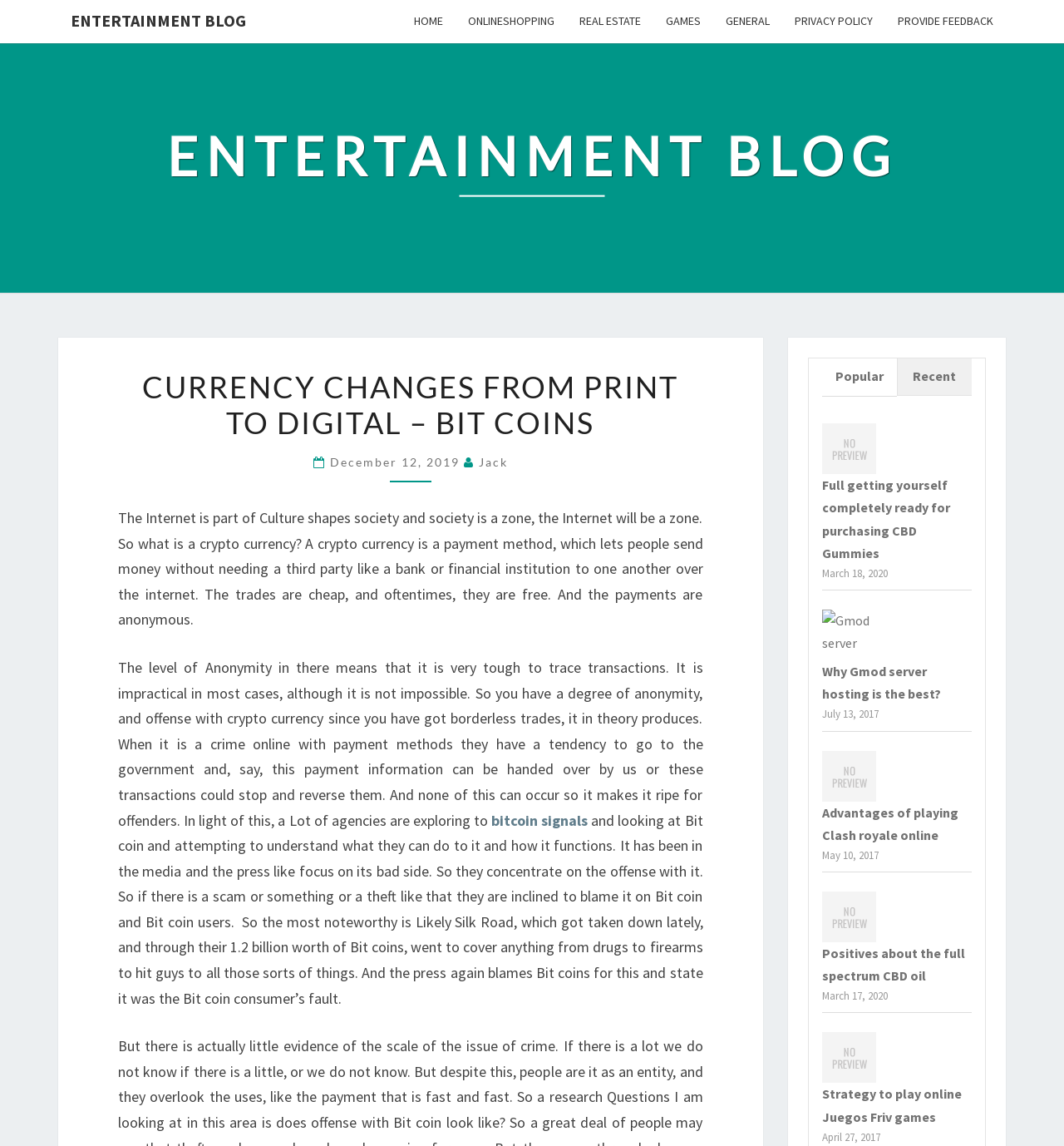Bounding box coordinates must be specified in the format (top-left x, top-left y, bottom-right x, bottom-right y). All values should be floating point numbers between 0 and 1. What are the bounding box coordinates of the UI element described as: Entertainment Blog

[0.157, 0.108, 0.843, 0.184]